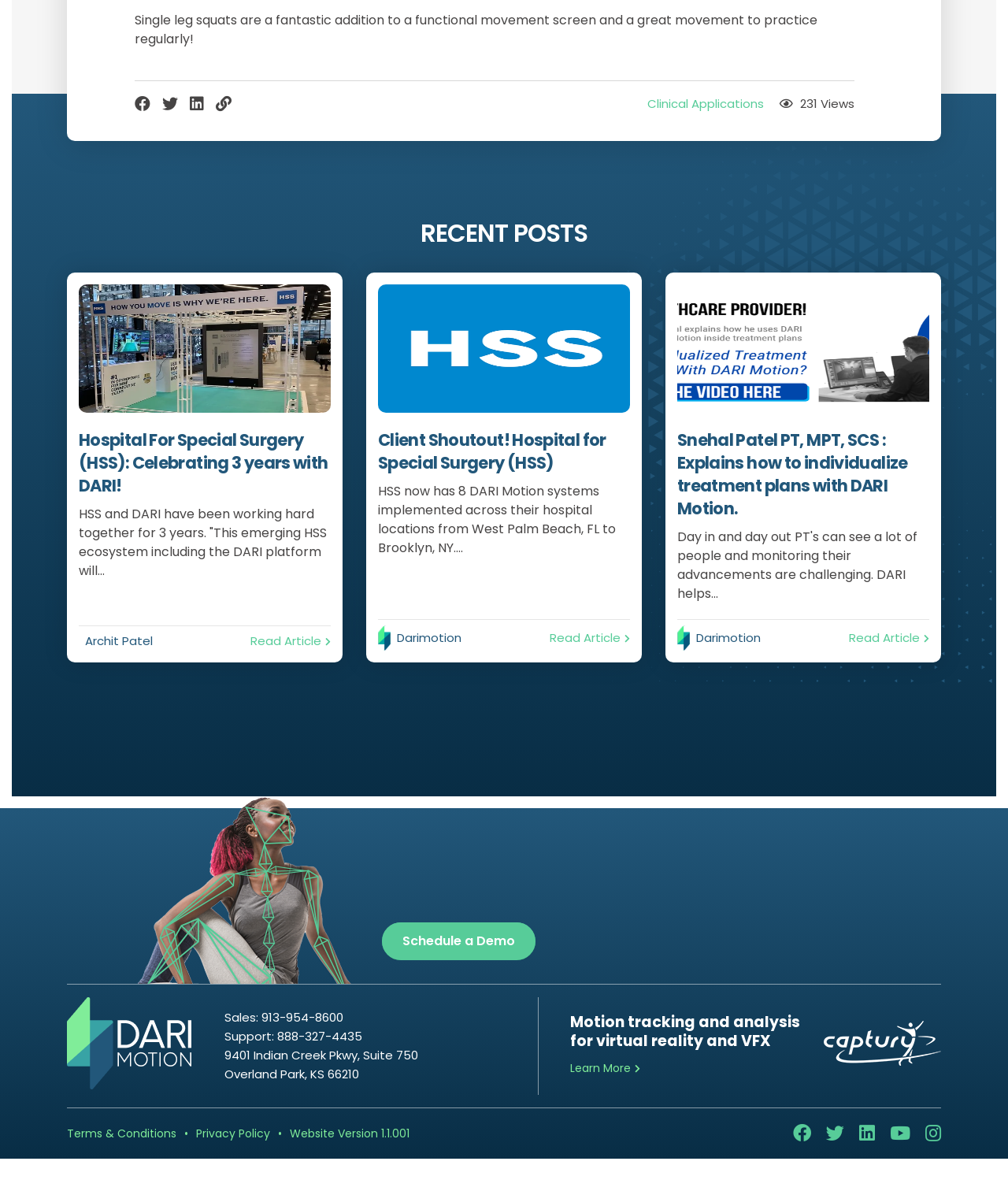Find the bounding box coordinates of the element's region that should be clicked in order to follow the given instruction: "Click the Save preferences button". The coordinates should consist of four float numbers between 0 and 1, i.e., [left, top, right, bottom].

None